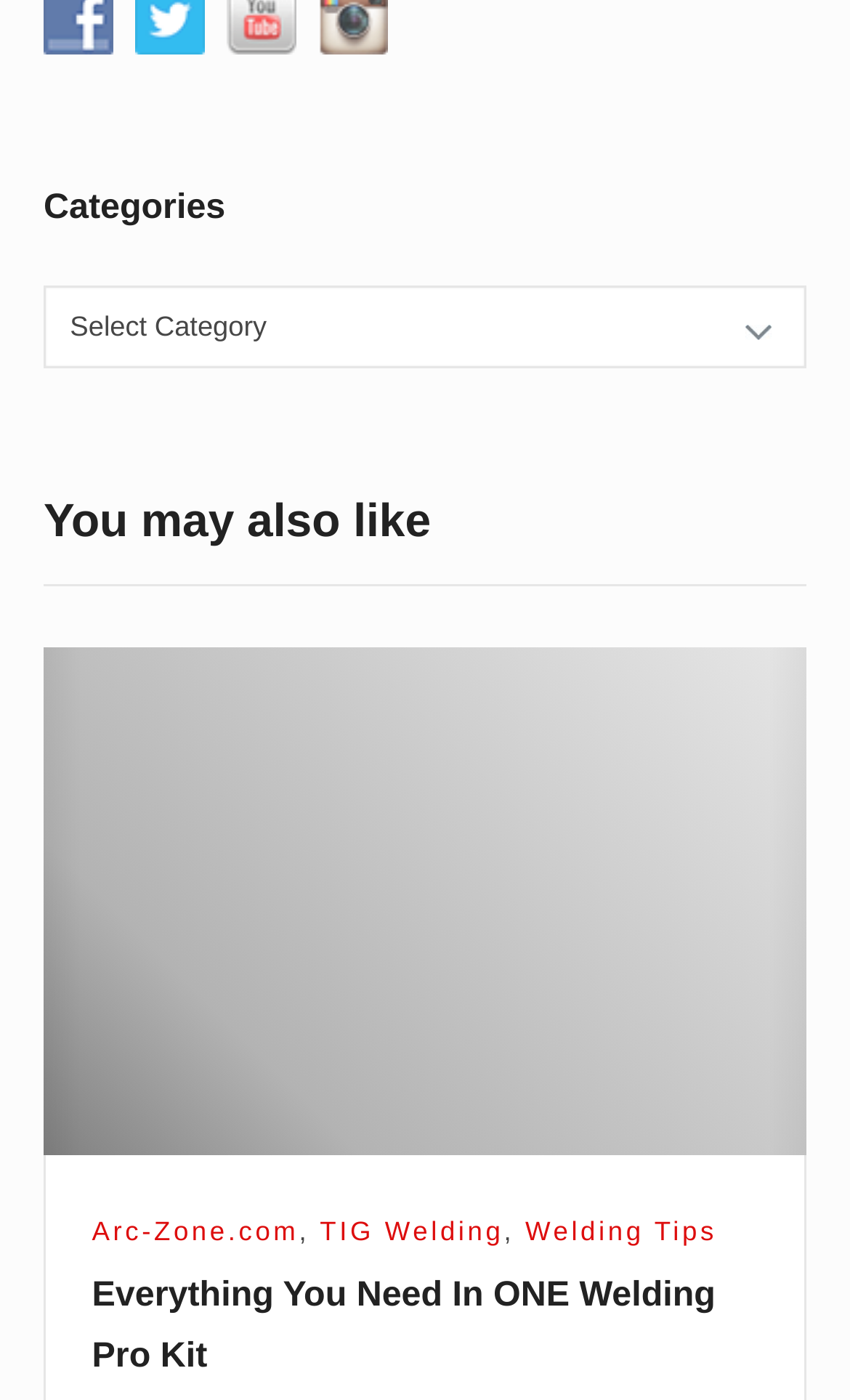Please find the bounding box coordinates of the clickable region needed to complete the following instruction: "Learn about TIG Welding". The bounding box coordinates must consist of four float numbers between 0 and 1, i.e., [left, top, right, bottom].

[0.376, 0.869, 0.593, 0.891]